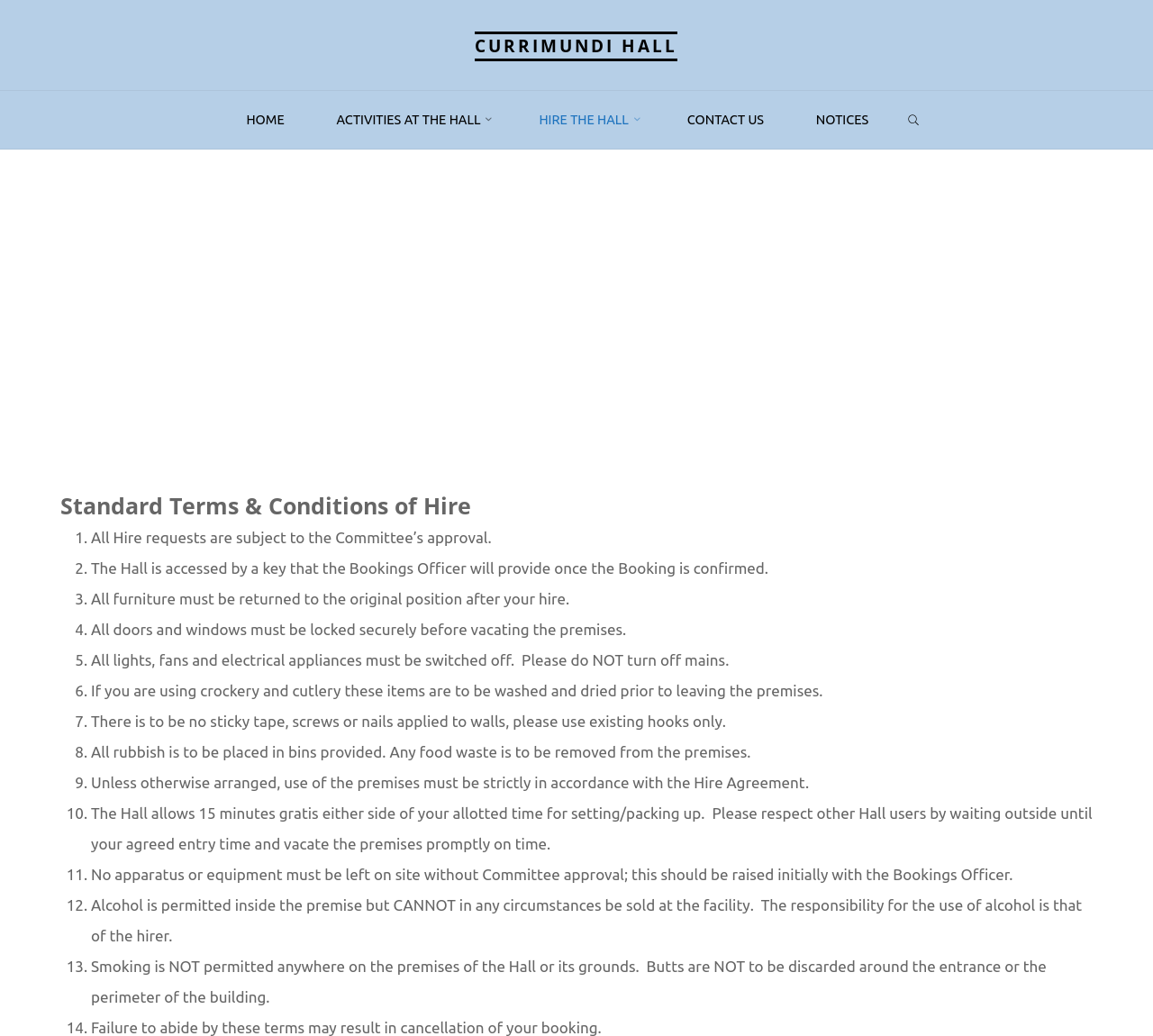Generate the text content of the main heading of the webpage.

Standard Terms & Conditions of Hire